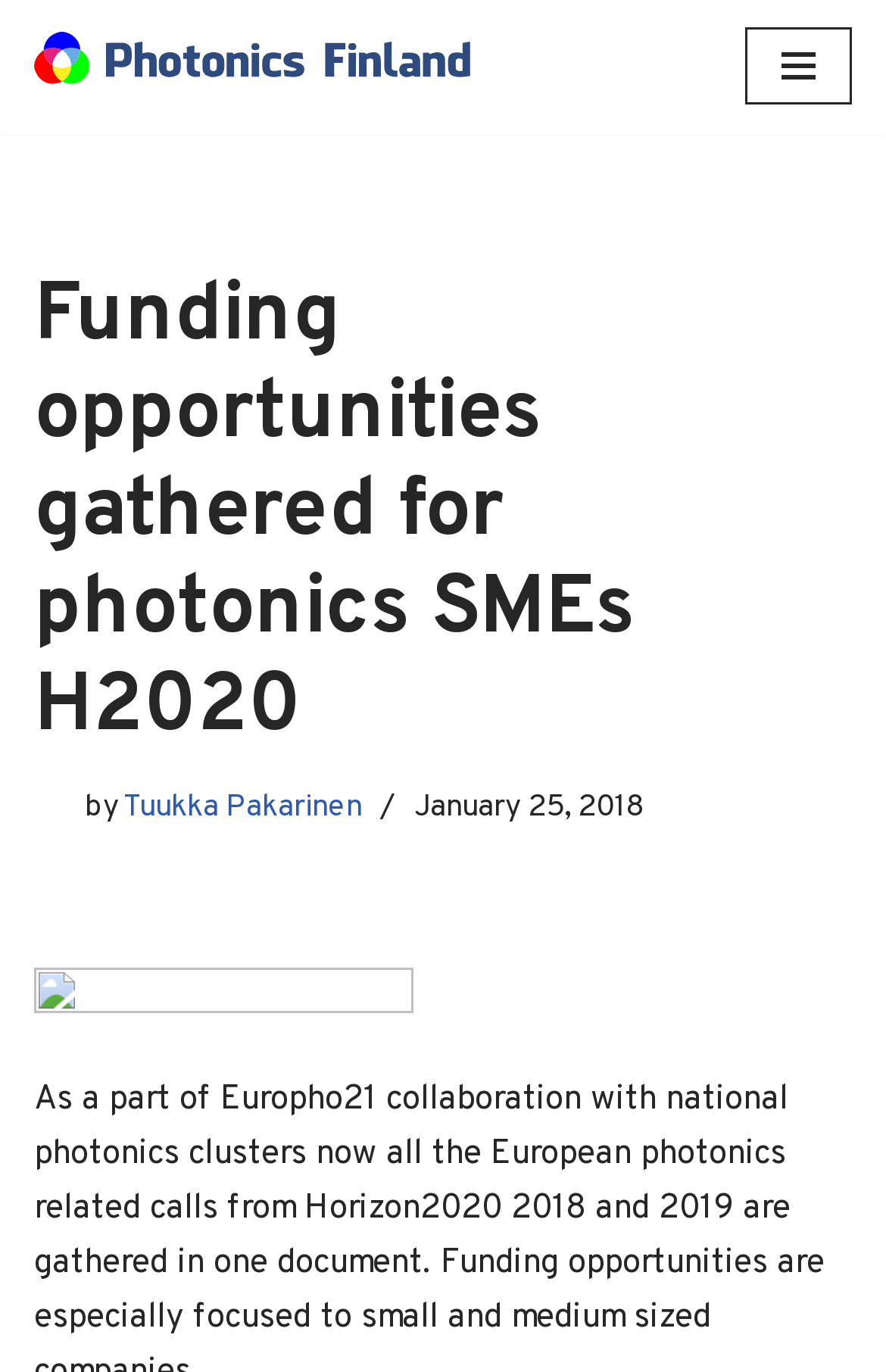What is the purpose of the button at the top right?
Please give a detailed and thorough answer to the question, covering all relevant points.

I found the answer by looking at the button element with the text 'Navigation Menu' at the top right of the webpage, which suggests that it is used to navigate through the website.